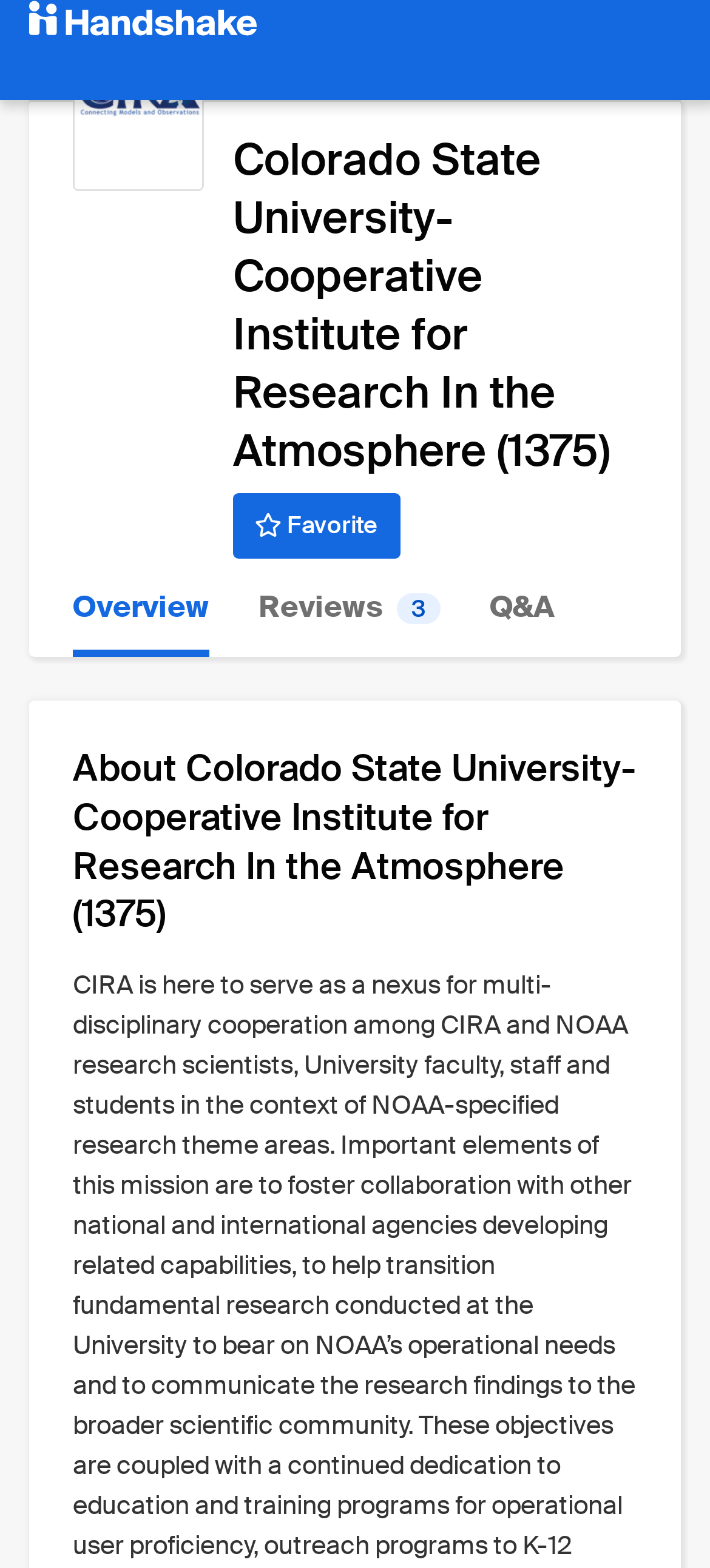Show the bounding box coordinates for the HTML element described as: "Reviews 3".

[0.364, 0.357, 0.621, 0.419]